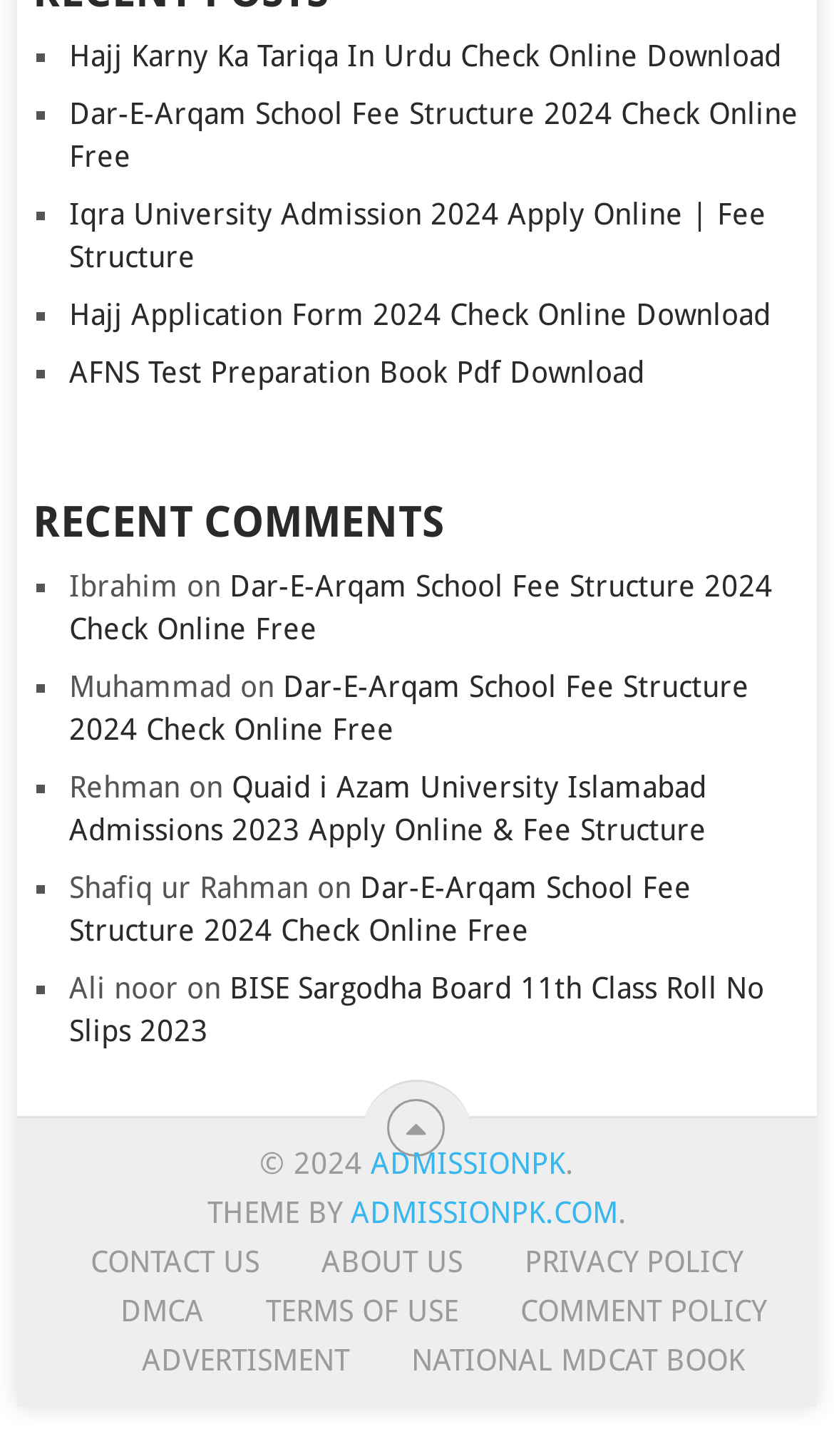Can you pinpoint the bounding box coordinates for the clickable element required for this instruction: "Check online Hajj Karny Ka Tariqa"? The coordinates should be four float numbers between 0 and 1, i.e., [left, top, right, bottom].

[0.083, 0.026, 0.937, 0.05]